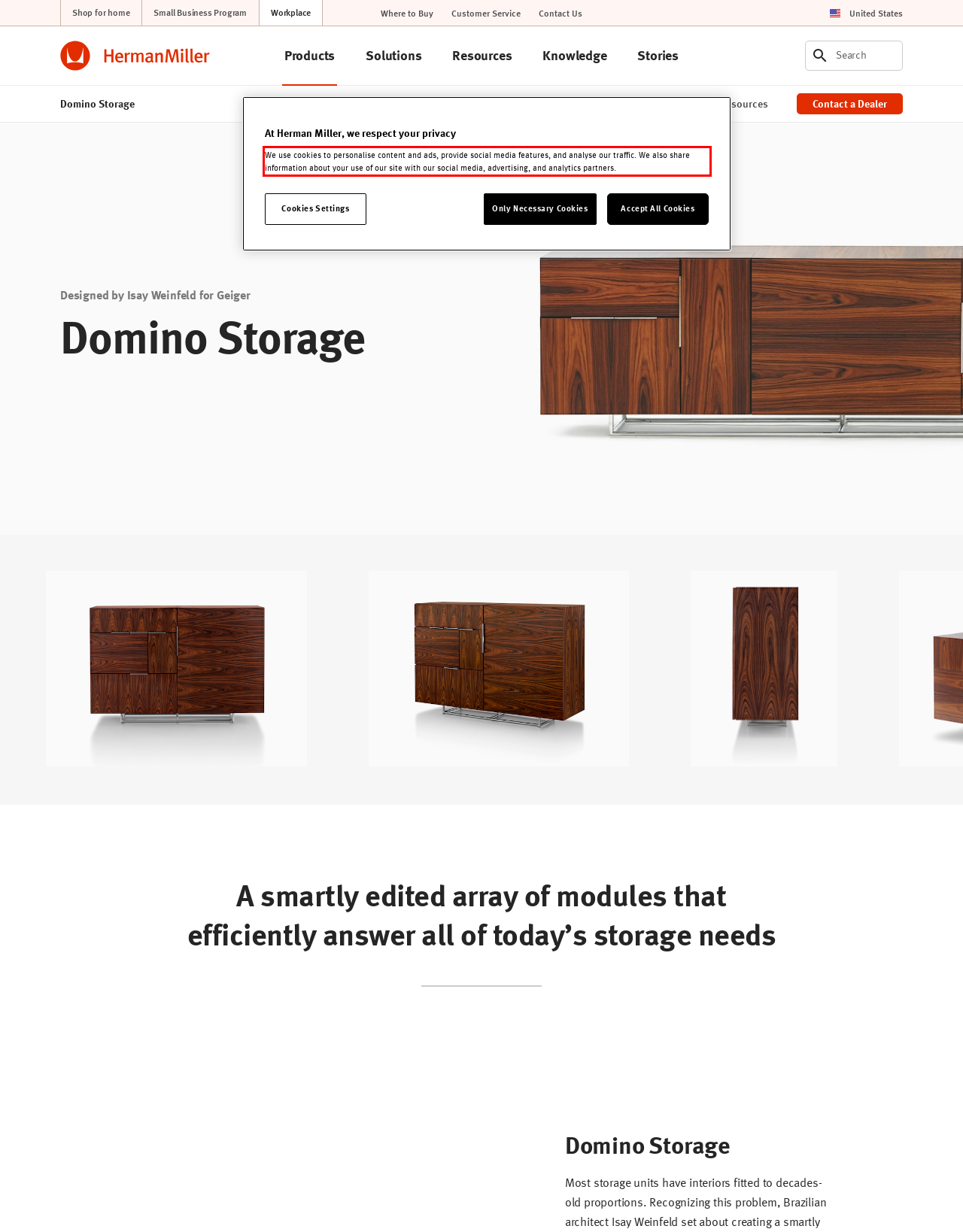Locate the red bounding box in the provided webpage screenshot and use OCR to determine the text content inside it.

We use cookies to personalise content and ads, provide social media features, and analyse our traffic. We also share information about your use of our site with our social media, advertising, and analytics partners.